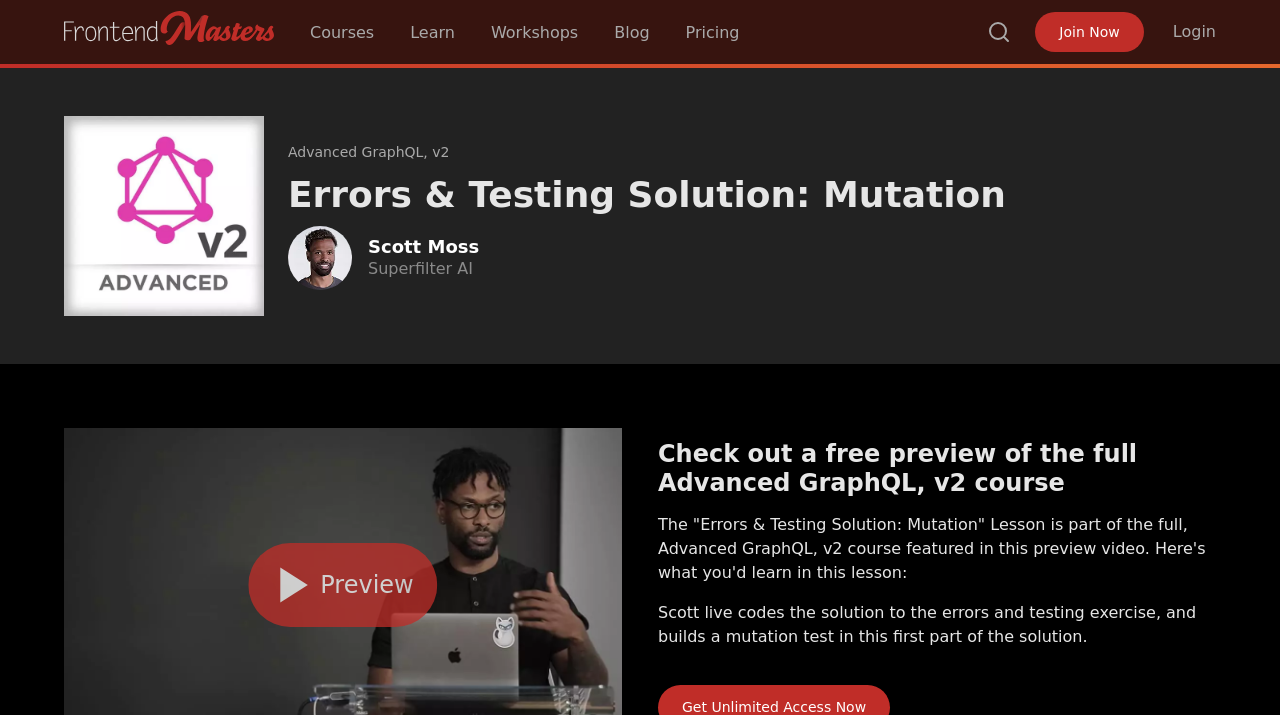Please identify the bounding box coordinates of the area that needs to be clicked to follow this instruction: "View the Advanced GraphQL, v2 course".

[0.225, 0.198, 0.351, 0.228]